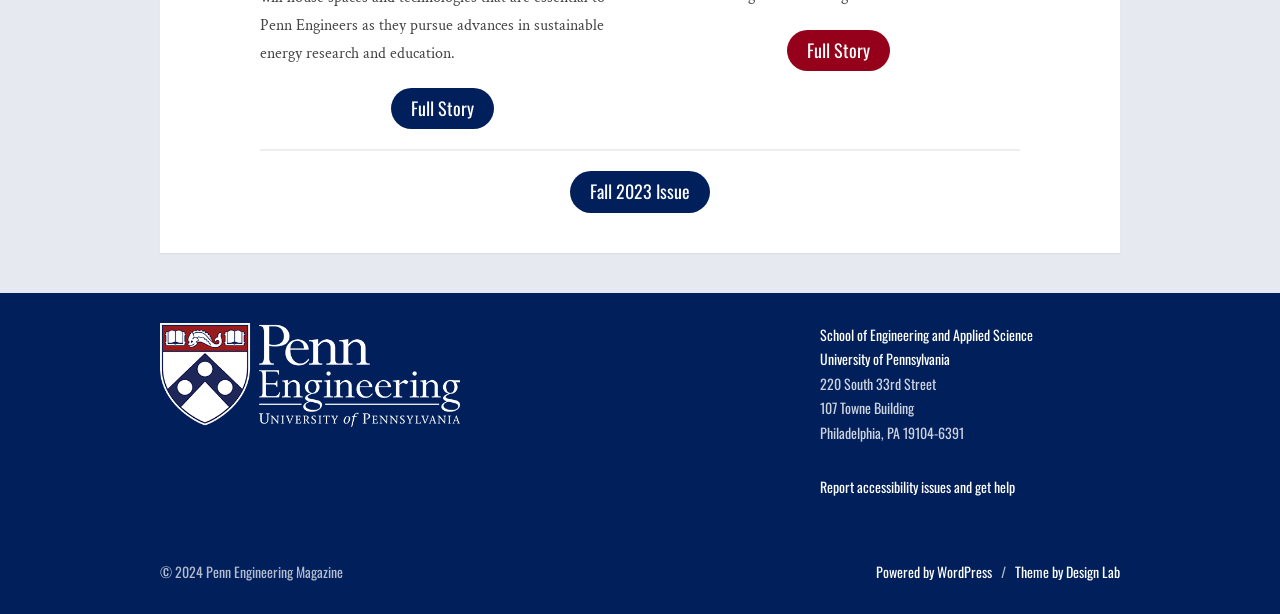Using the format (top-left x, top-left y, bottom-right x, bottom-right y), provide the bounding box coordinates for the described UI element. All values should be floating point numbers between 0 and 1: University of Pennsylvania

[0.641, 0.567, 0.742, 0.601]